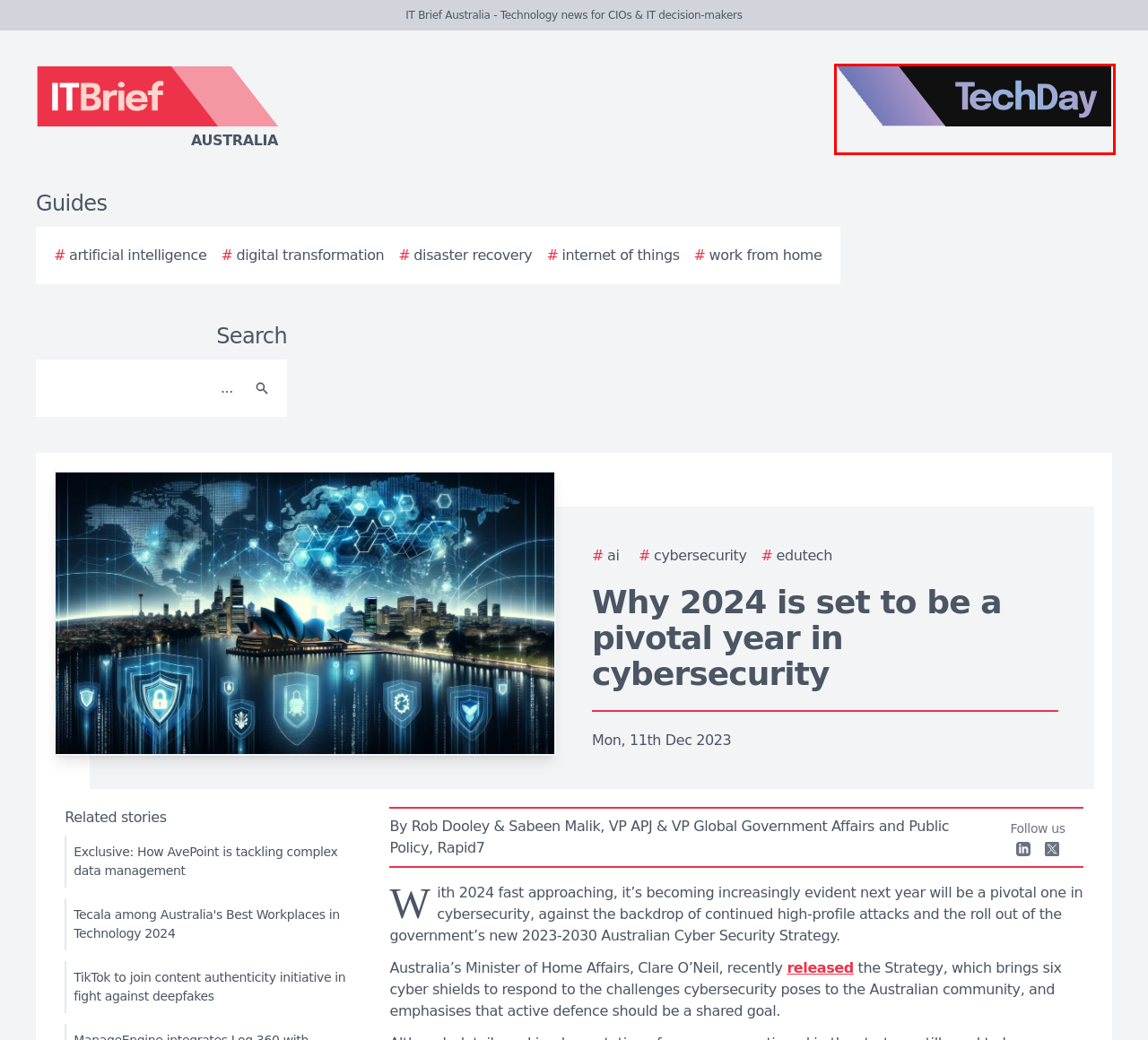You are provided with a screenshot of a webpage where a red rectangle bounding box surrounds an element. Choose the description that best matches the new webpage after clicking the element in the red bounding box. Here are the choices:
A. The 2024 Ultimate Guide to Internet of Things
B. The 2024 Ultimate Guide to EduTech
C. The 2024 Ultimate Guide to Artificial Intelligence
D. The 2024 Ultimate Guide to Cybersecurity
E. TechDay Australia - Australia's technology news network
F. The 2024 Ultimate Guide to Digital Transformation
G. The 2024 Ultimate Guide to Work from Home
H. The 2024 Ultimate Guide to Disaster Recovery

E